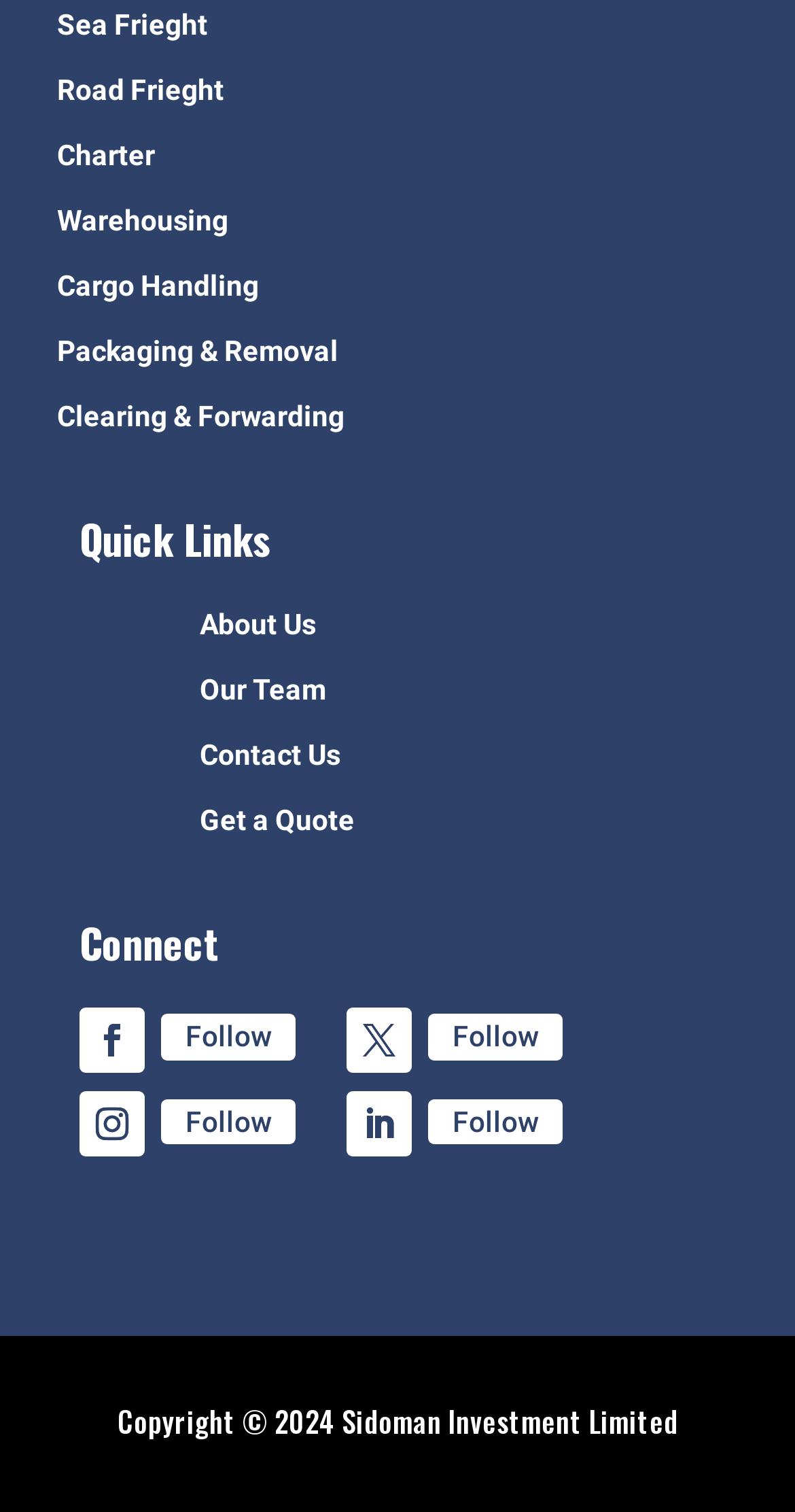Please answer the following question using a single word or phrase: 
What is the name of the company that owns the webpage?

Sidoman Investment Limited